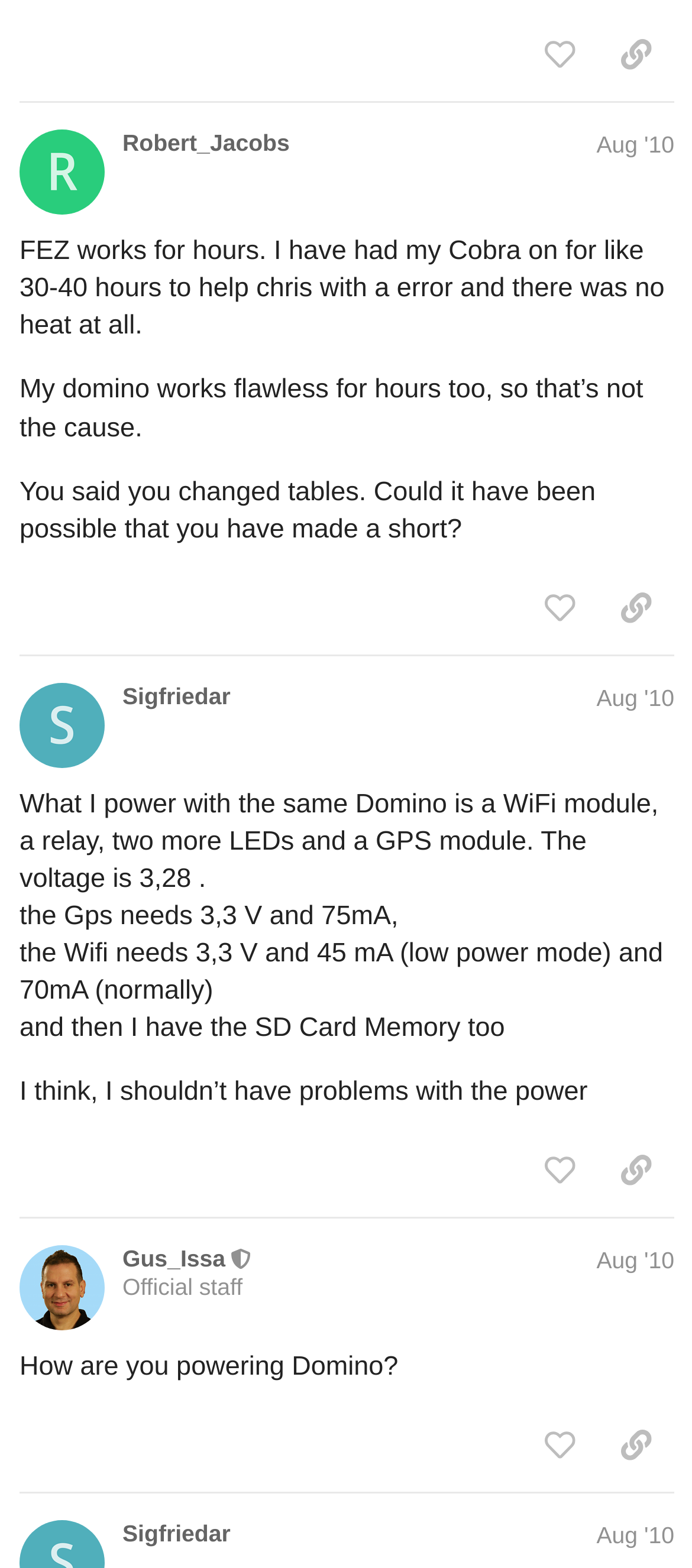Using floating point numbers between 0 and 1, provide the bounding box coordinates in the format (top-left x, top-left y, bottom-right x, bottom-right y). Locate the UI element described here: Robert_Jacobs

[0.177, 0.083, 0.419, 0.101]